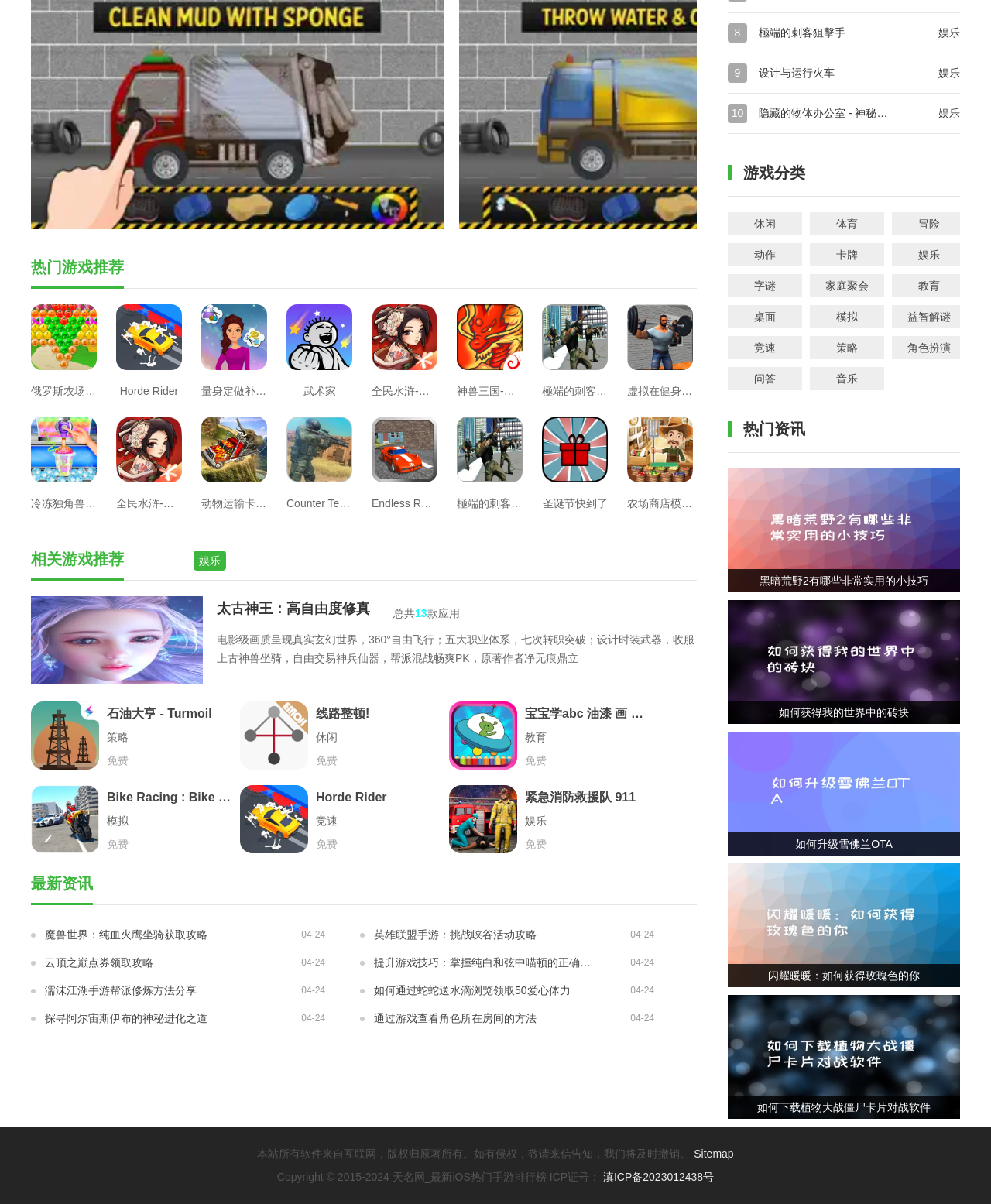What is the theme of the image at [0.031, 0.495, 0.205, 0.568]? Look at the image and give a one-word or short phrase answer.

Fantasy